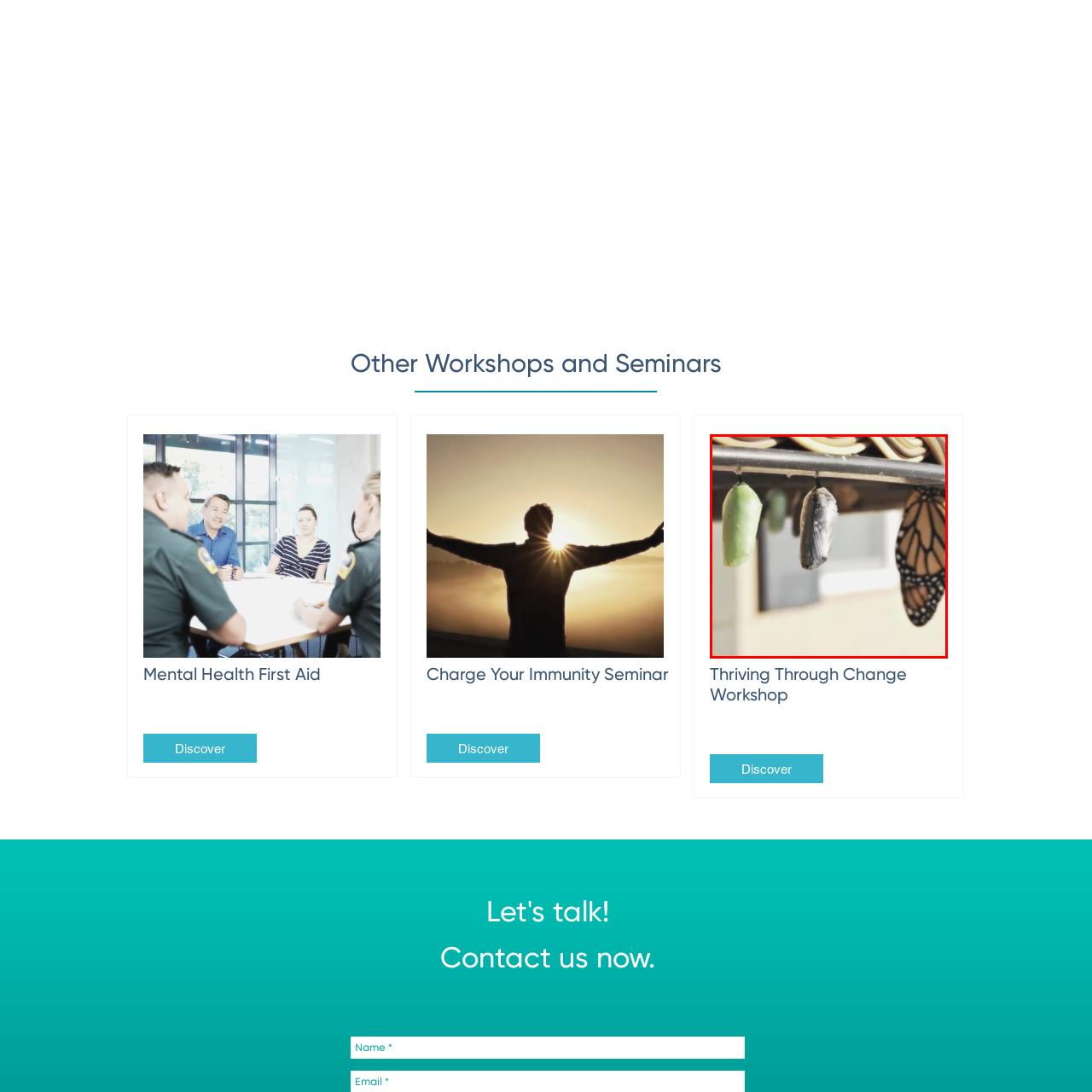Thoroughly describe the scene captured inside the red-bordered section of the image.

The image captures a moment of transformation in nature, showcasing three chrysalises of varying stages hanging delicately in a row. To the left, a vibrant green chrysalis signifies the initial stage of metamorphosis, while the middle chrysalis displays a more advanced stage with darker tones hinting at the future emergence of a butterfly. To the right, a beautifully patterned butterfly, likely a Monarch, is poised to take flight, its wings displaying intricate black and orange markings. This visual encapsulates the enchanting process of change in the life cycle of butterflies, a theme central to the "Thriving Through Change" workshop presented by Healthbox NZ.